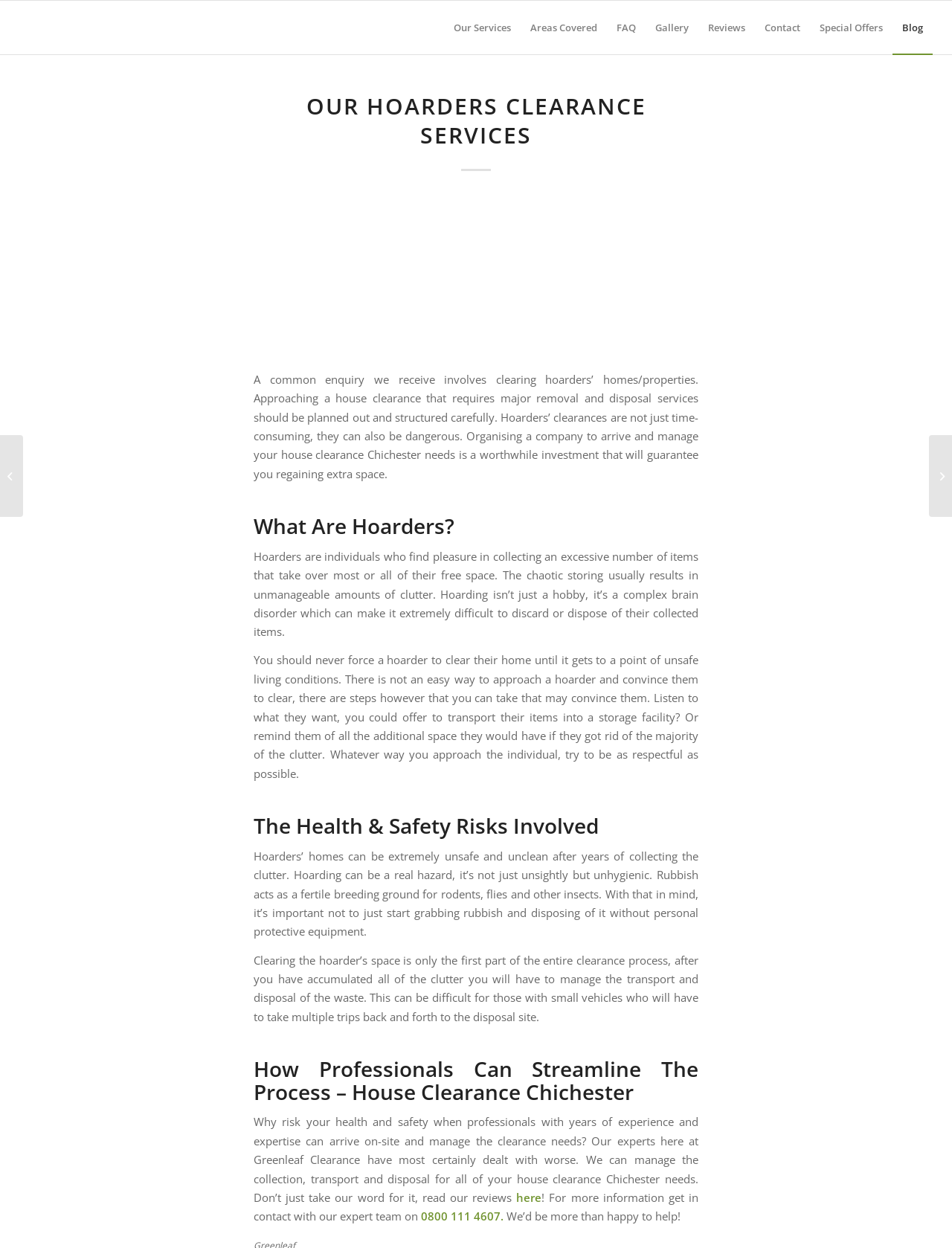Find the bounding box coordinates of the element to click in order to complete the given instruction: "Click on 'Our Services'."

[0.467, 0.001, 0.547, 0.044]